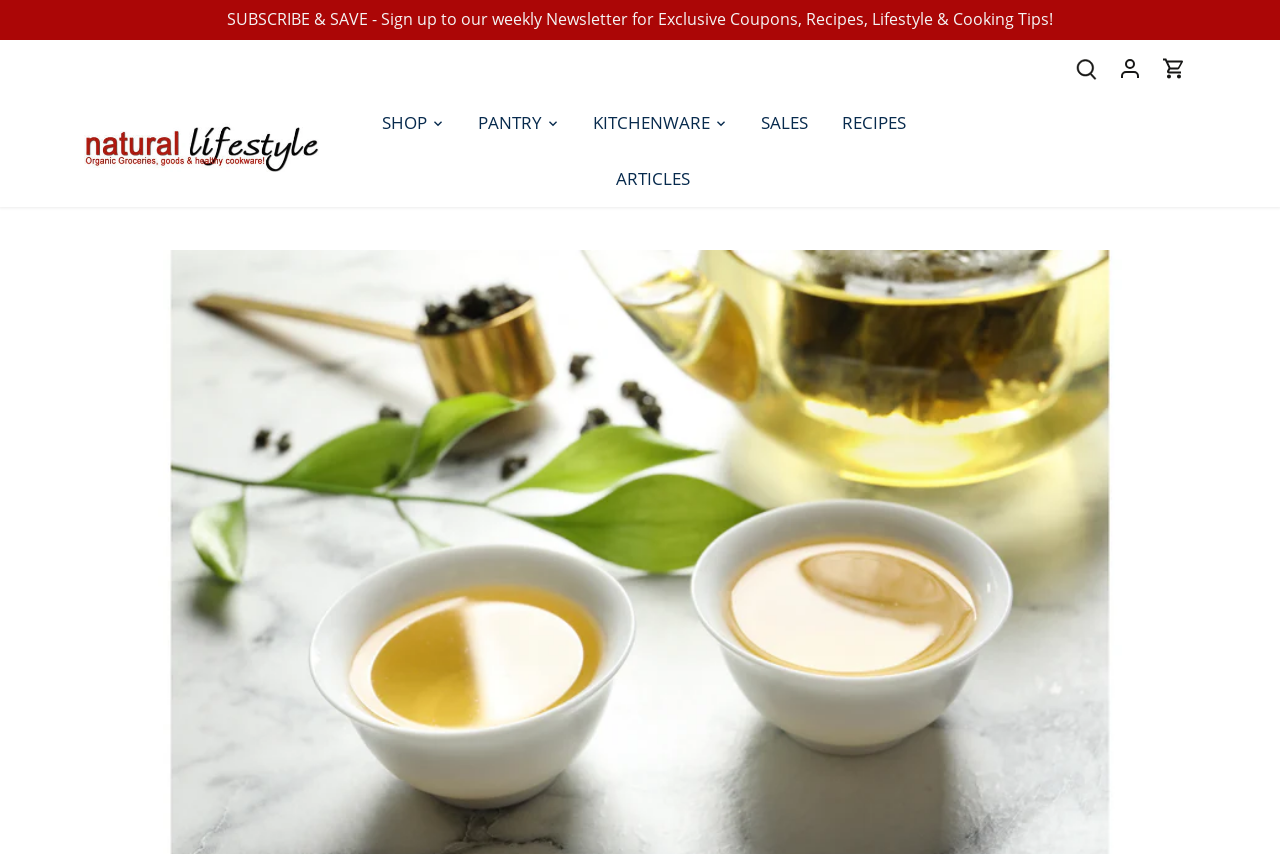What is the location of the search link?
Using the screenshot, give a one-word or short phrase answer.

Top right